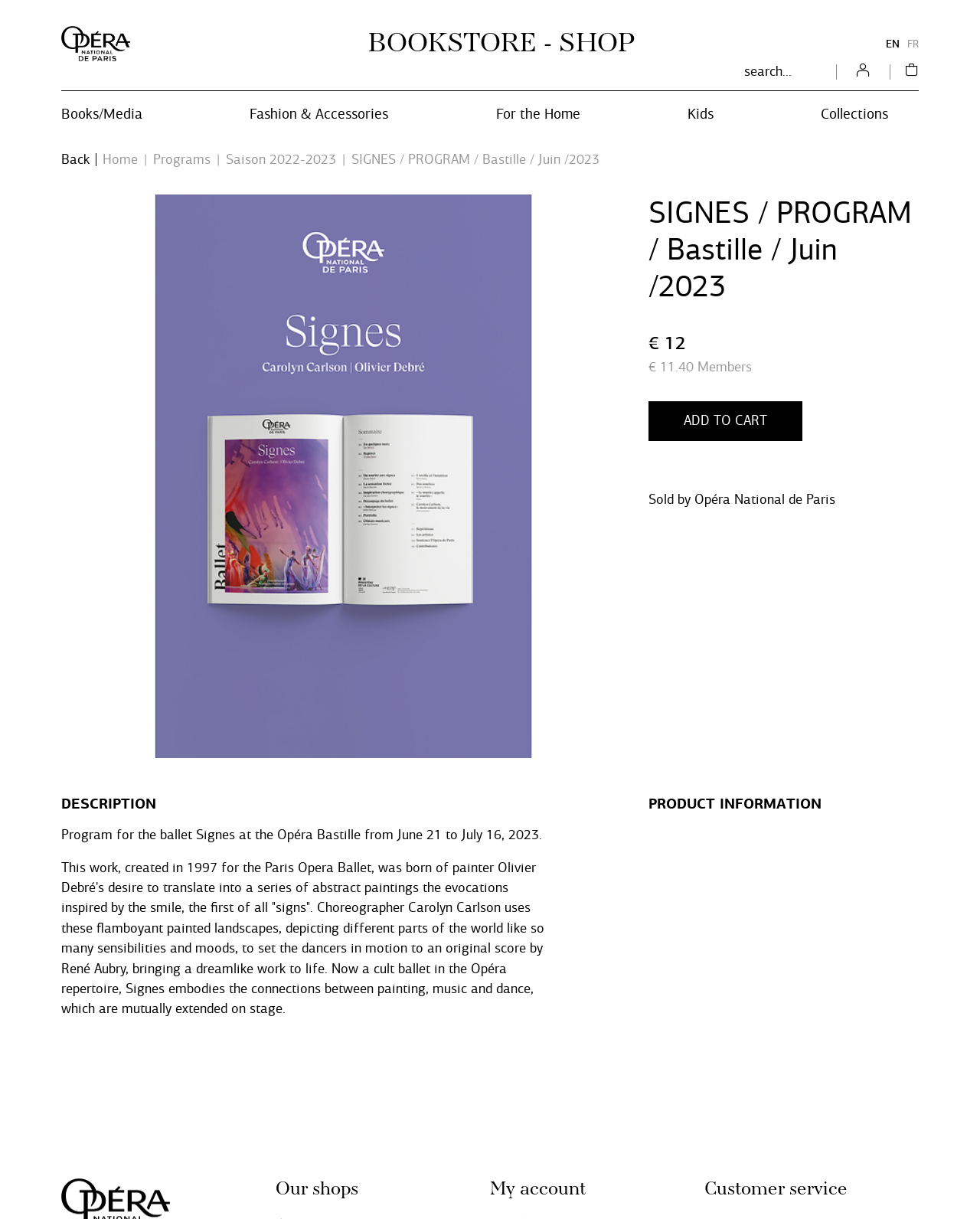Please identify the bounding box coordinates of the clickable element to fulfill the following instruction: "View books and media". The coordinates should be four float numbers between 0 and 1, i.e., [left, top, right, bottom].

[0.062, 0.086, 0.145, 0.101]